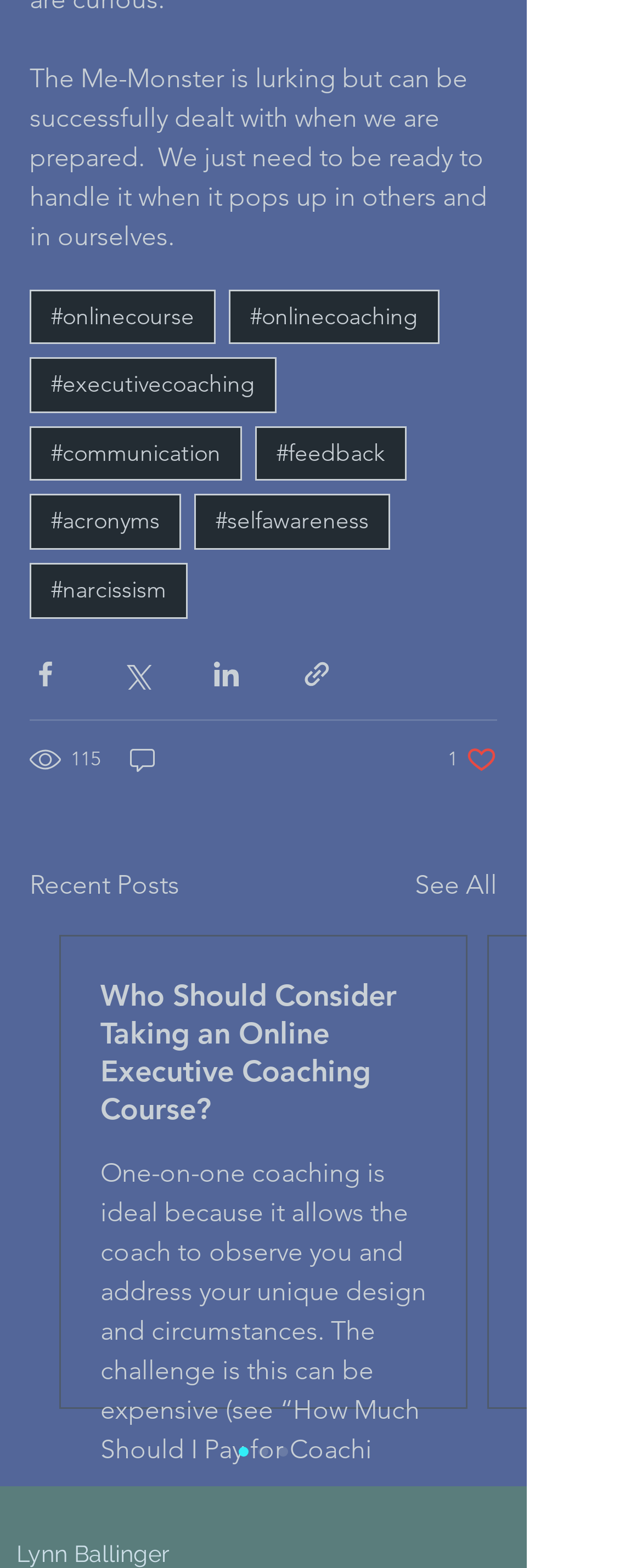Given the webpage screenshot, identify the bounding box of the UI element that matches this description: "Post not marked as liked".

[0.615, 0.976, 0.664, 0.998]